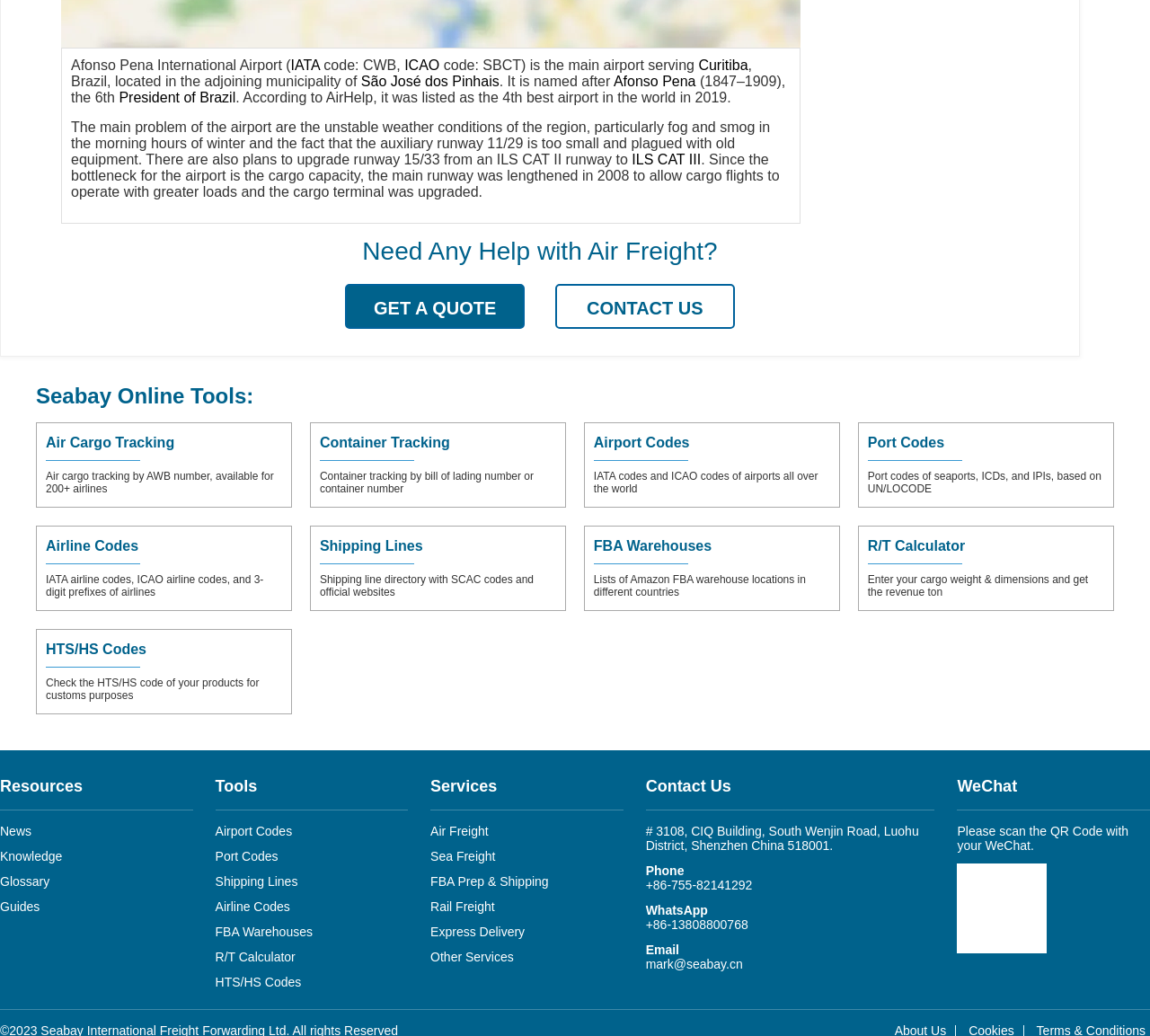Please give the bounding box coordinates of the area that should be clicked to fulfill the following instruction: "View resources for shipping and logistics". The coordinates should be in the format of four float numbers from 0 to 1, i.e., [left, top, right, bottom].

[0.0, 0.75, 0.168, 0.783]